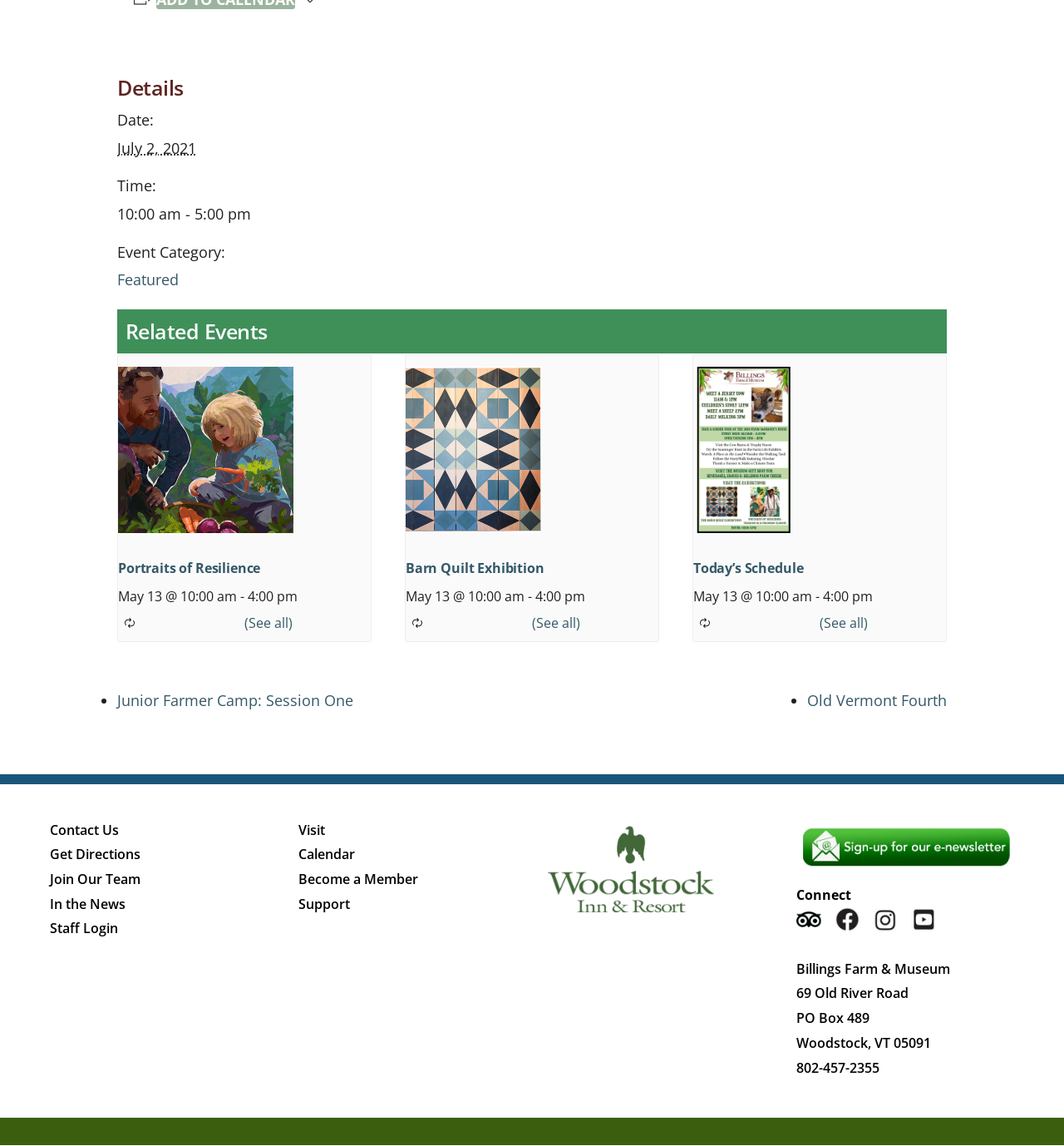Locate the bounding box of the UI element described in the following text: "Featured".

[0.11, 0.235, 0.168, 0.253]